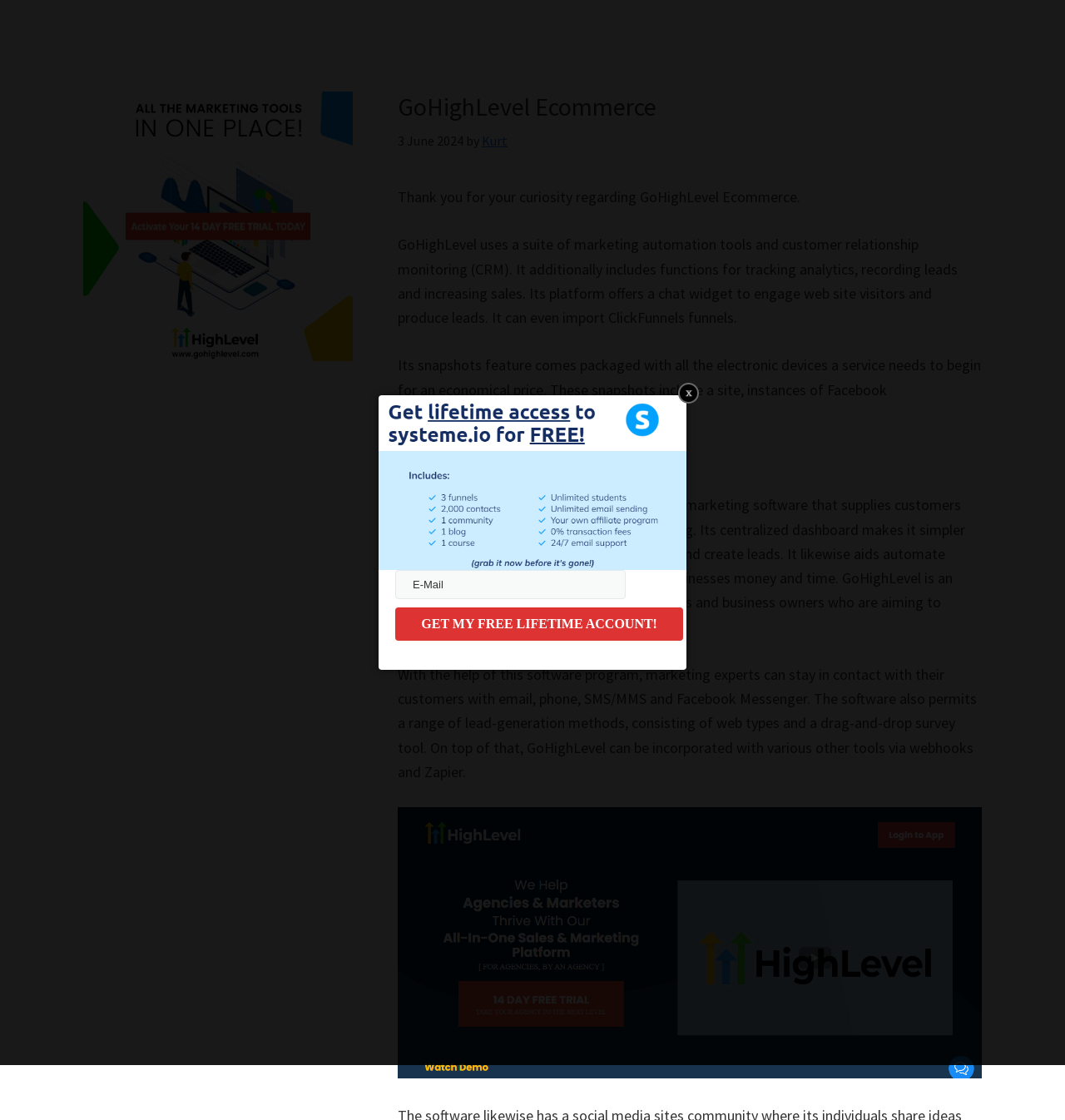How does GoHighLevel help businesses?
Look at the image and construct a detailed response to the question.

As stated on the webpage, GoHighLevel helps businesses by automating tasks and improving processes, which saves them time and money.